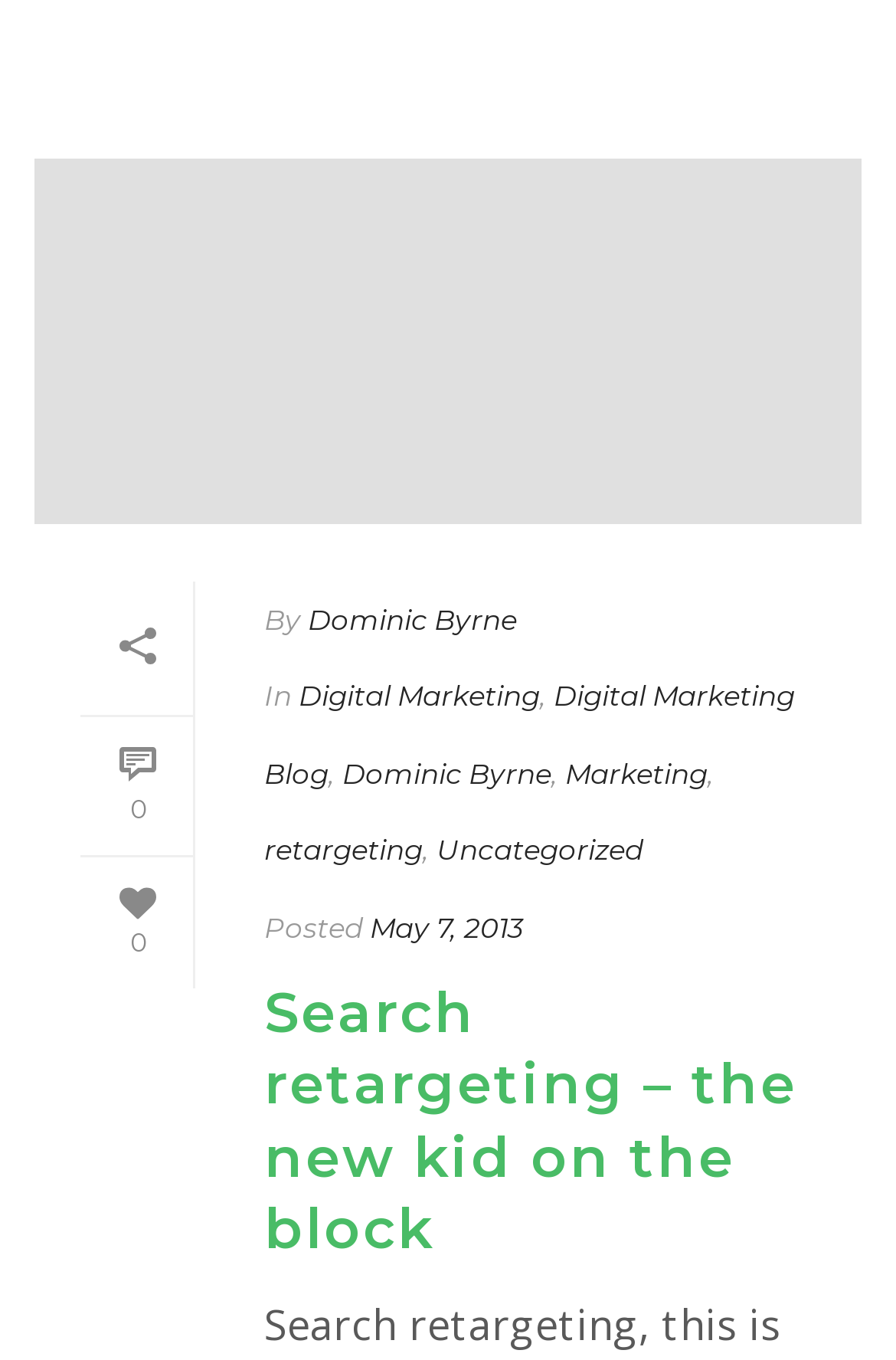Determine the coordinates of the bounding box that should be clicked to complete the instruction: "Search for related topics". The coordinates should be represented by four float numbers between 0 and 1: [left, top, right, bottom].

[0.038, 0.116, 0.962, 0.385]